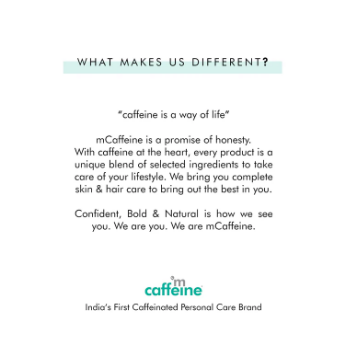Please provide a comprehensive response to the question below by analyzing the image: 
What is mCaffeine's brand identity focused on?

The caption concludes with the phrase 'Confident, Bold & Natural is how we see you. We are you. We are mCaffeine,' which reinforces the brand's identity and its focus on empowerment, suggesting that the brand aims to make its customers feel confident and bold.